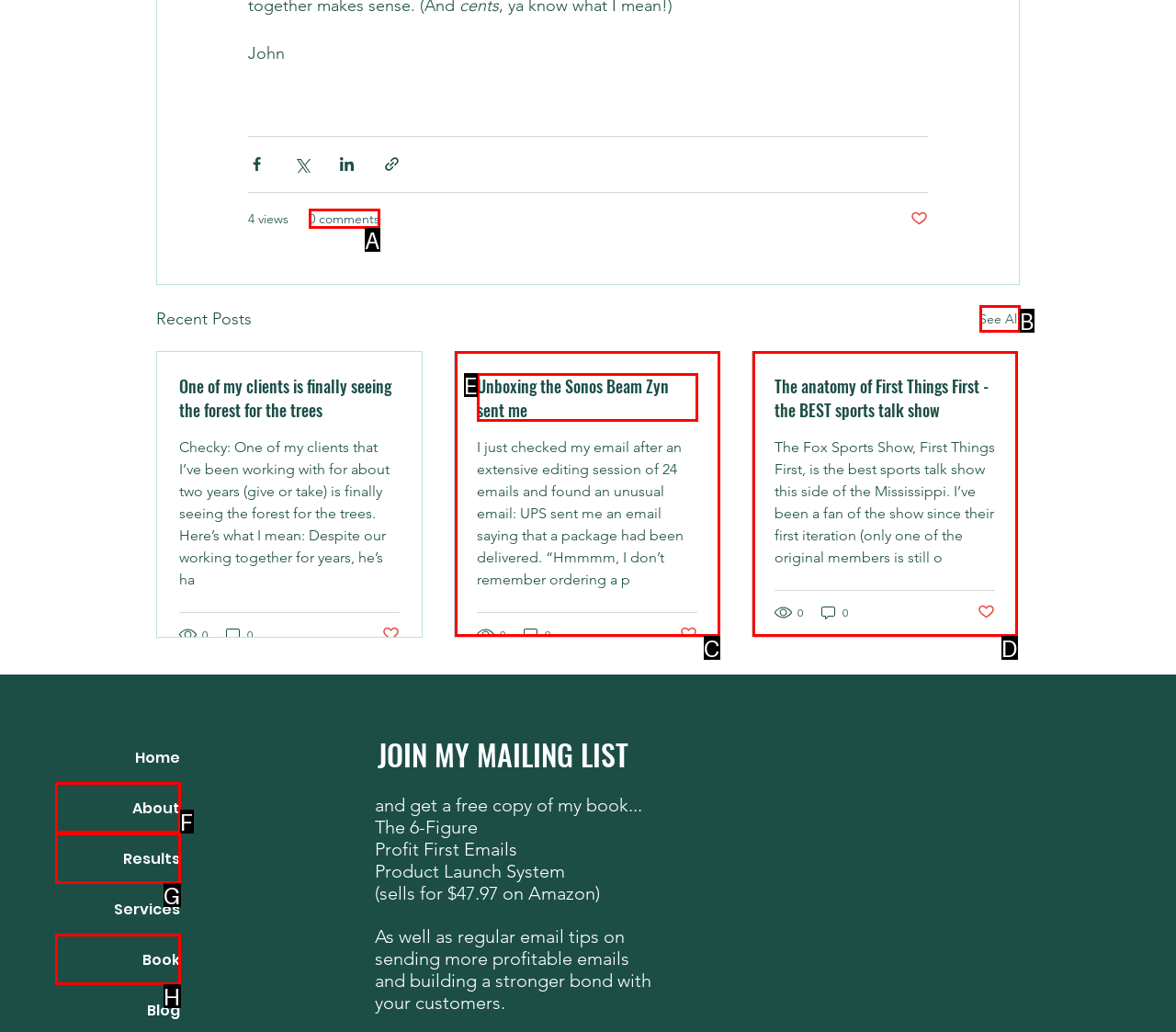Determine which option matches the element description: See All
Reply with the letter of the appropriate option from the options provided.

B